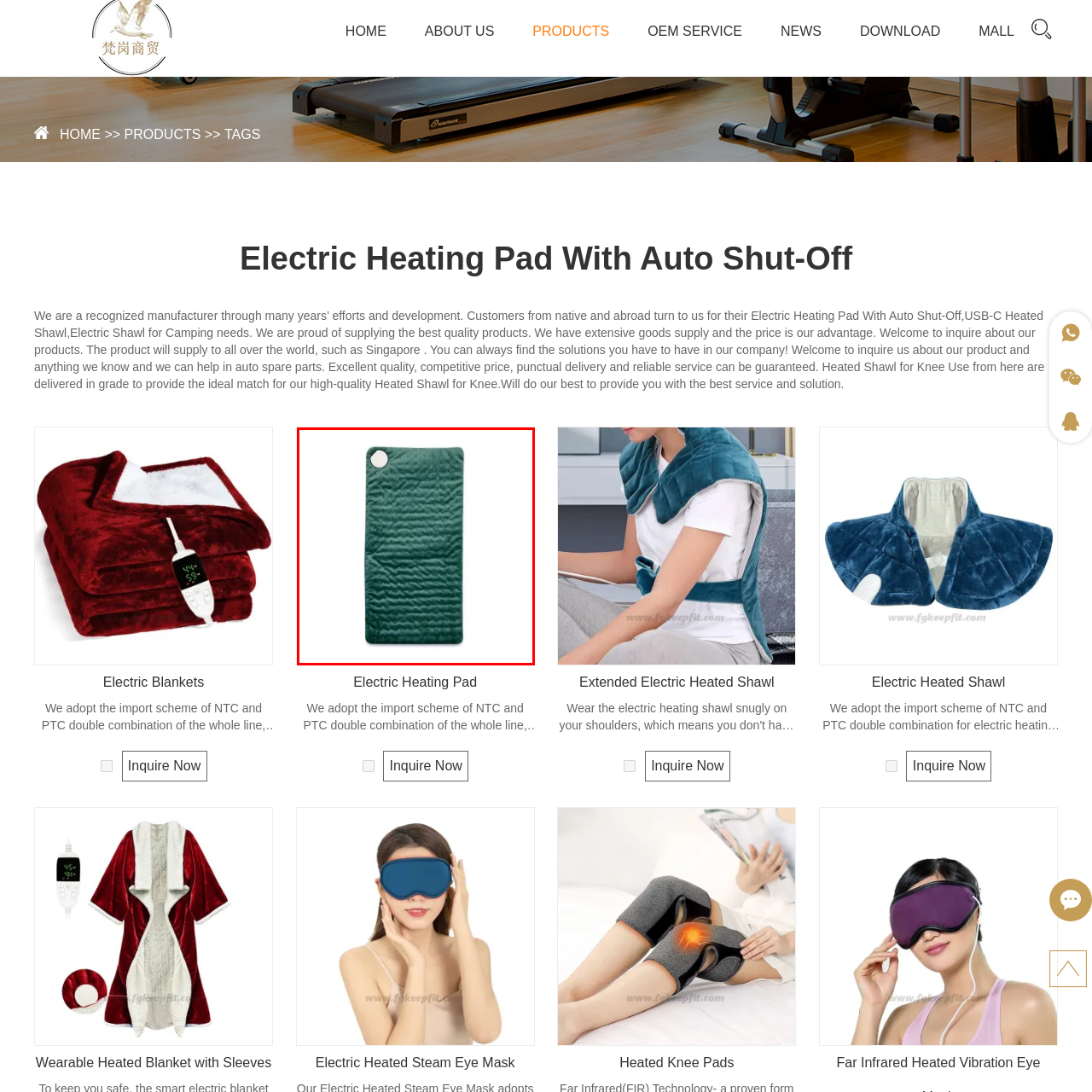Refer to the image contained within the red box, What is the purpose of the circular button?
 Provide your response as a single word or phrase.

Controlling the heating function